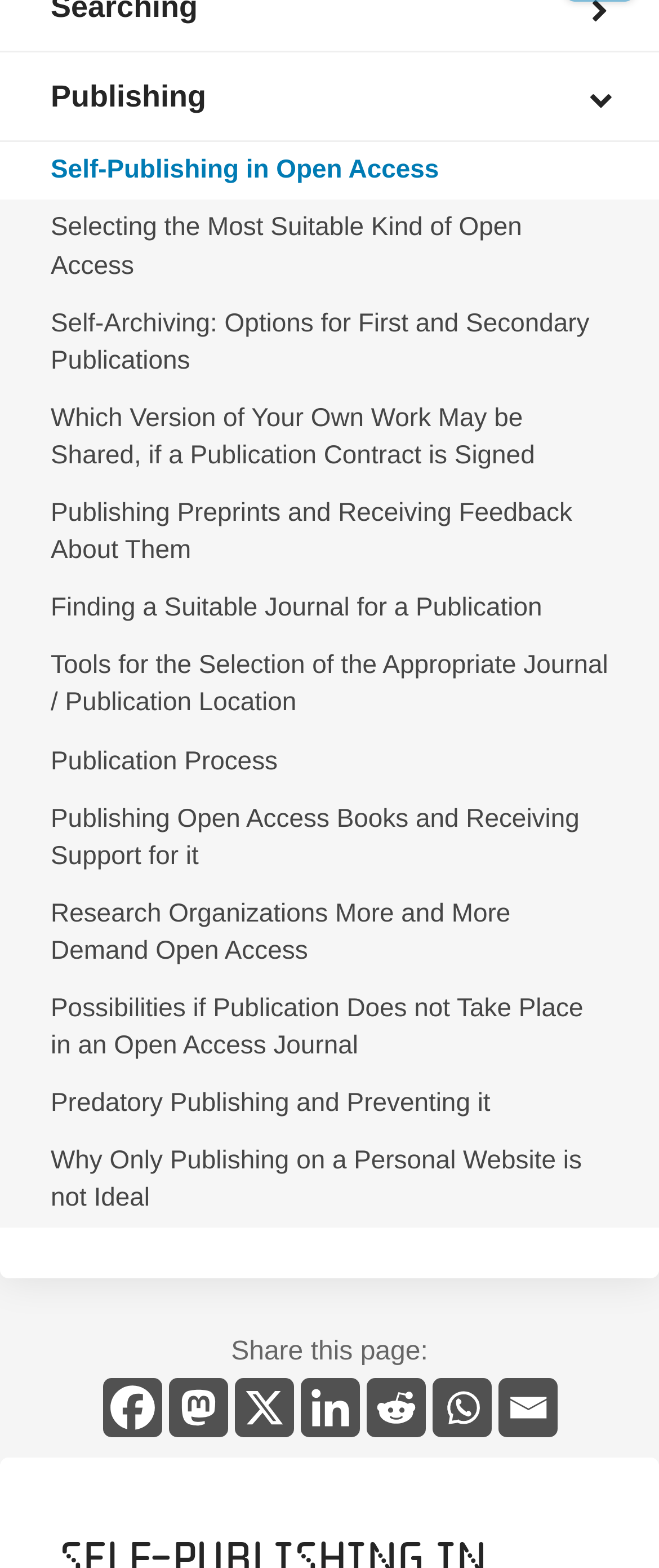Please study the image and answer the question comprehensively:
How many links are related to open access publishing?

There are 9 links related to open access publishing, including 'Self-Publishing in Open Access', 'Selecting the Most Suitable Kind of Open Access', and so on.